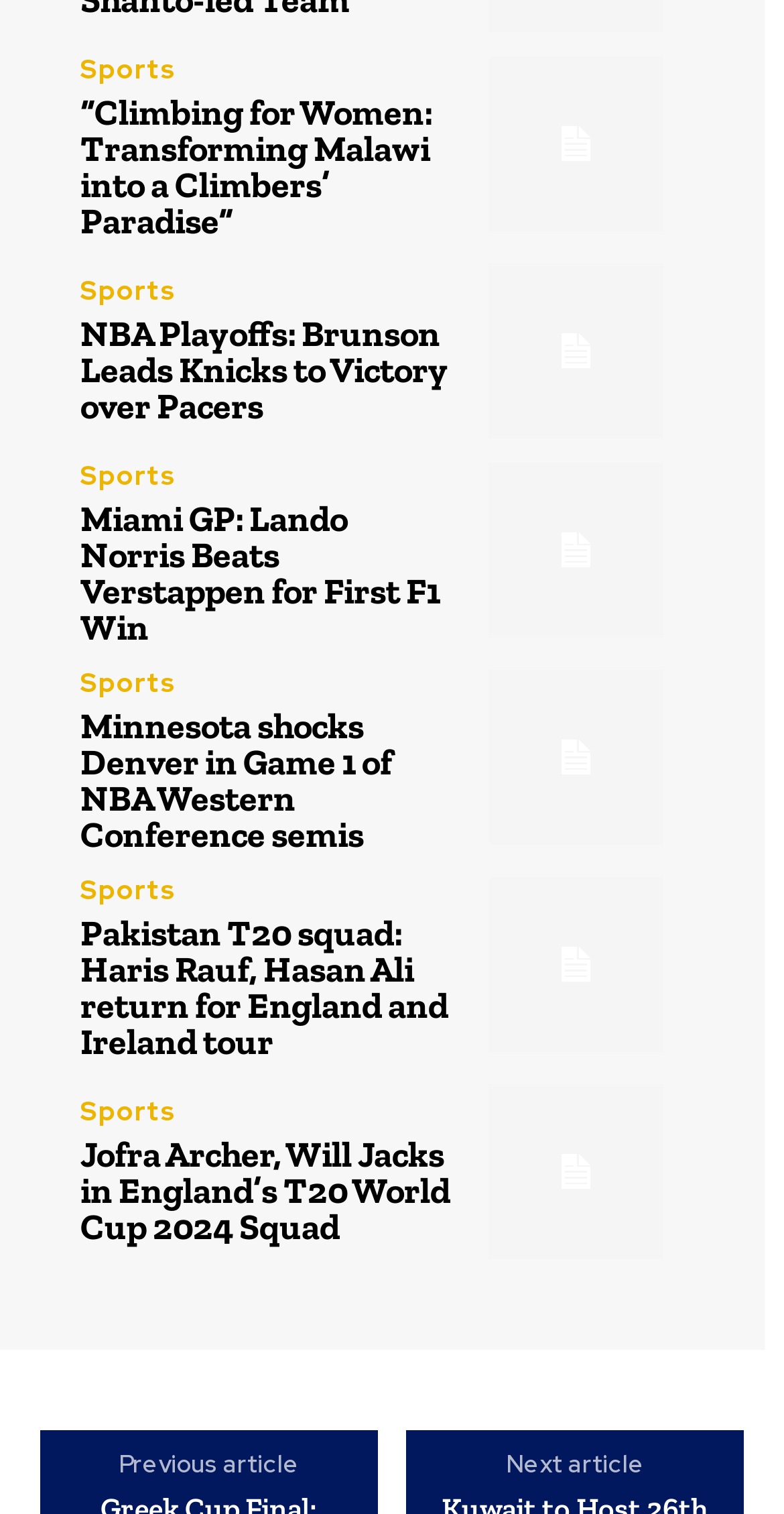Please specify the bounding box coordinates of the region to click in order to perform the following instruction: "View the NBA Playoffs article".

[0.103, 0.209, 0.582, 0.28]